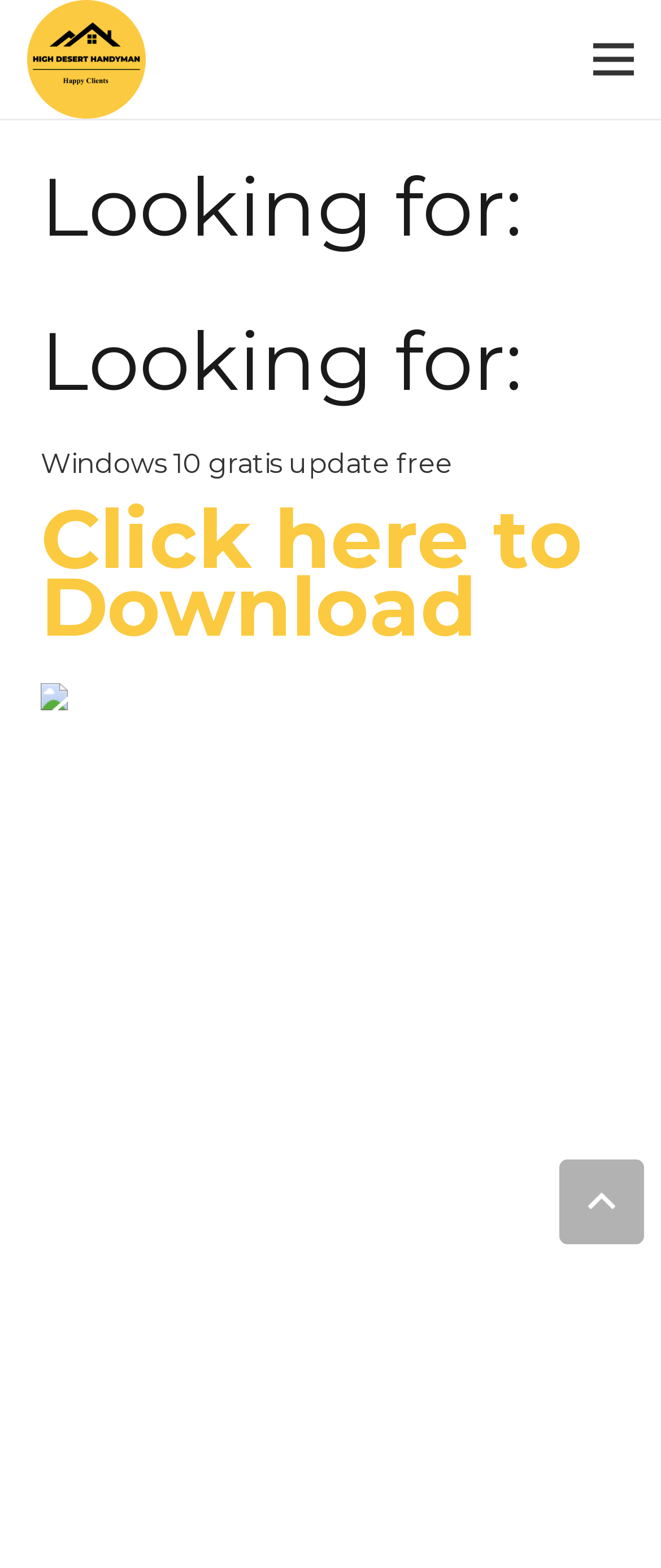Utilize the details in the image to thoroughly answer the following question: Where is the download link located?

By analyzing the bounding box coordinates, I found that the link 'Click here to Download' has a y-coordinate of 0.346, which is roughly in the middle of the page. Therefore, the download link is located in the middle of the page.